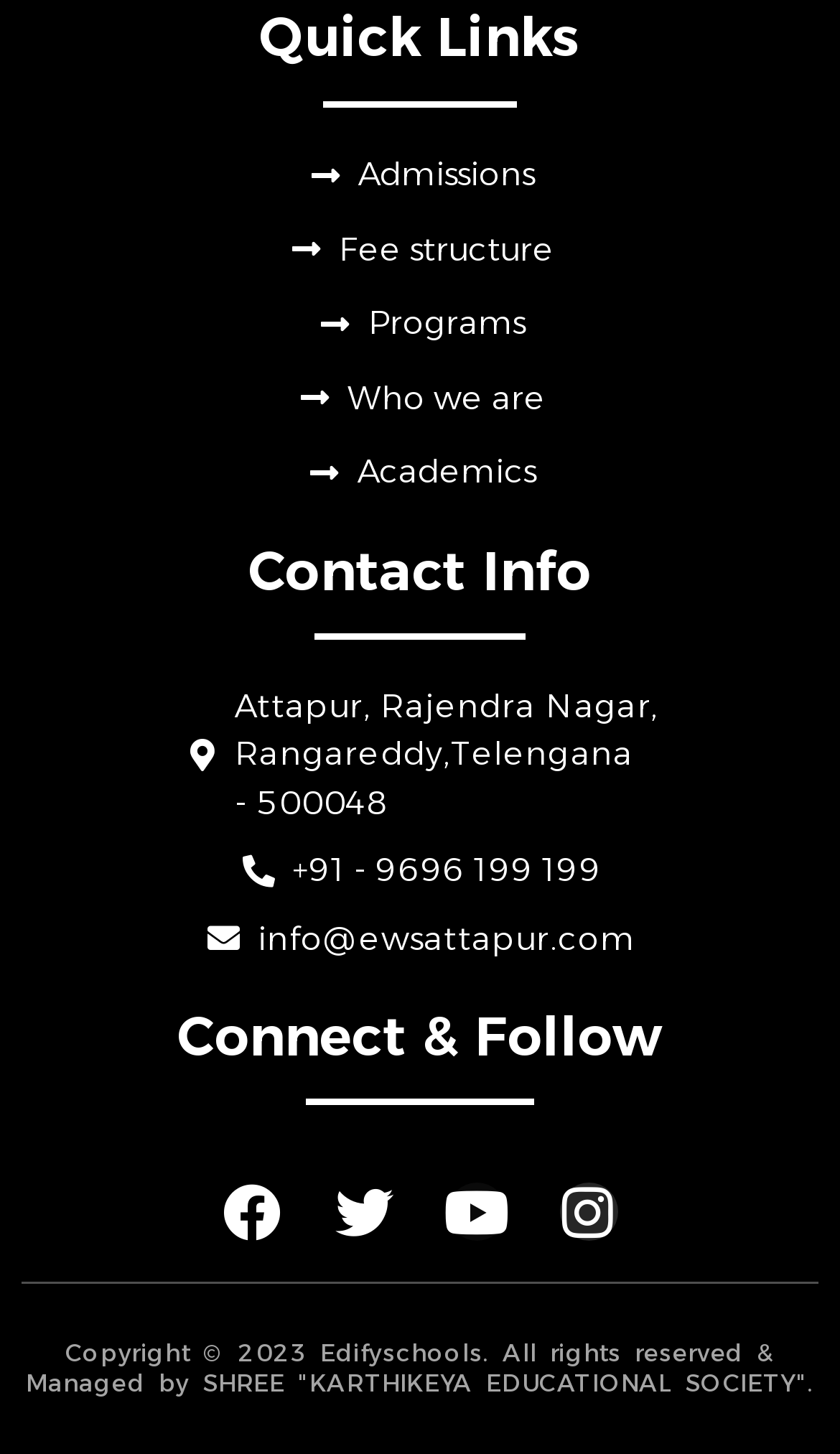Using the provided description: "+91 - 9696 199 199", find the bounding box coordinates of the corresponding UI element. The output should be four float numbers between 0 and 1, in the format [left, top, right, bottom].

[0.285, 0.582, 0.715, 0.616]